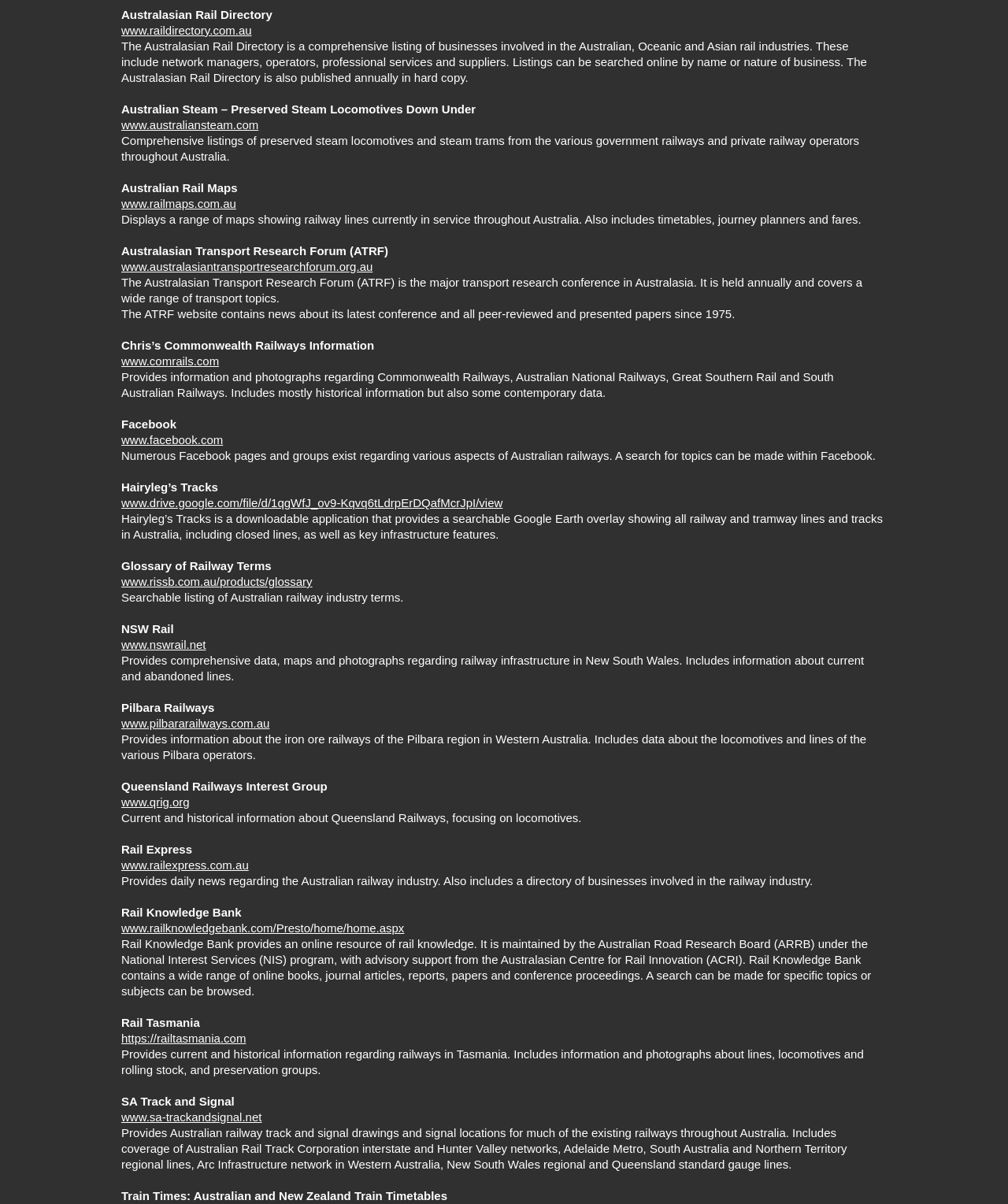What is the name of the directory listed first?
Based on the image, answer the question with as much detail as possible.

The first listed directory is 'Australasian Rail Directory' which is a comprehensive listing of businesses involved in the Australian, Oceanic and Asian rail industries.